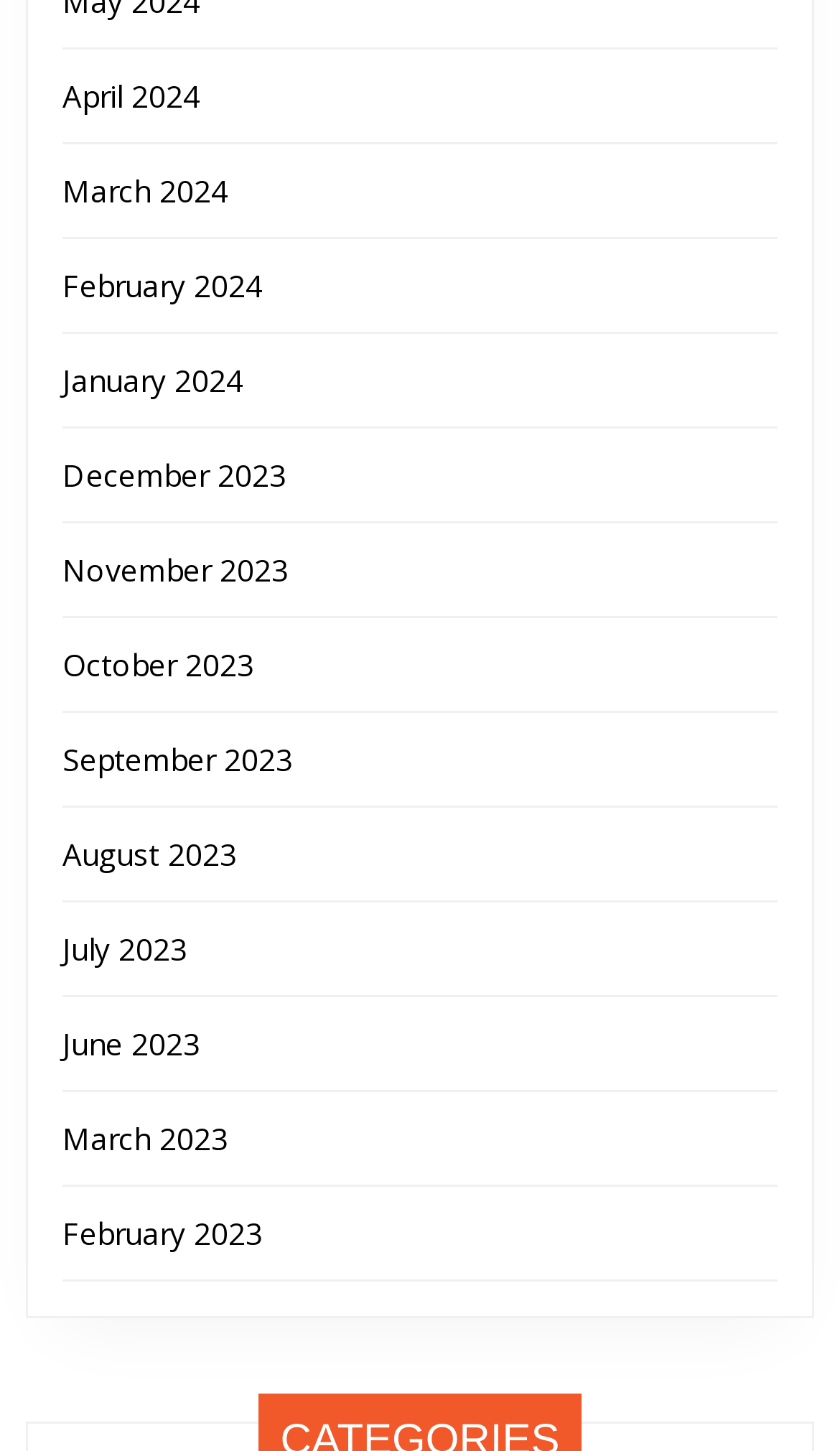Find the bounding box coordinates of the element you need to click on to perform this action: 'View April 2024'. The coordinates should be represented by four float values between 0 and 1, in the format [left, top, right, bottom].

[0.074, 0.052, 0.238, 0.08]